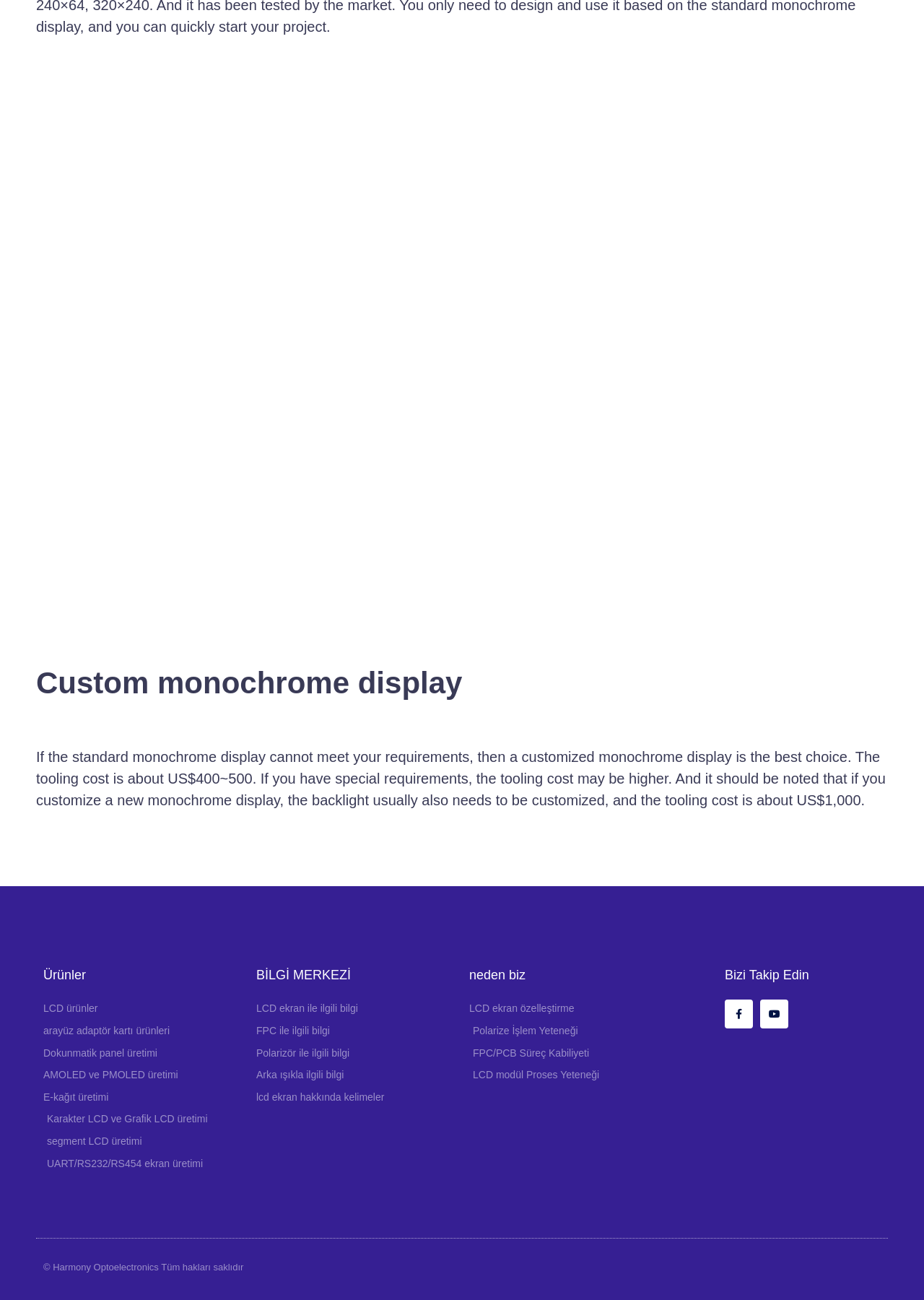Kindly determine the bounding box coordinates of the area that needs to be clicked to fulfill this instruction: "Click the 'LCD ürünler' link".

[0.047, 0.769, 0.262, 0.783]